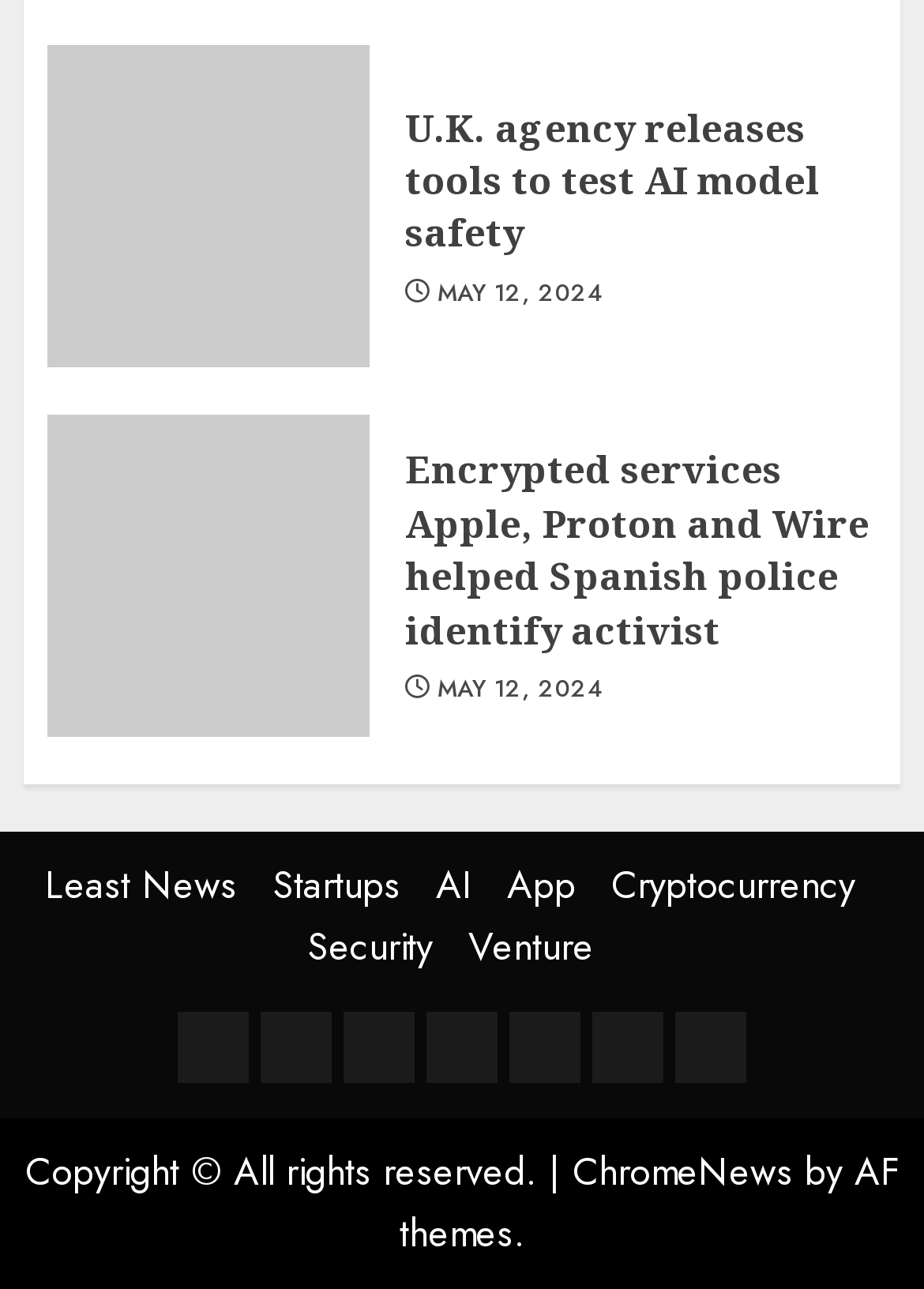Please provide a brief answer to the question using only one word or phrase: 
What is the date of the news article 'U.K. agency releases tools to test AI model safety'?

MAY 12, 2024